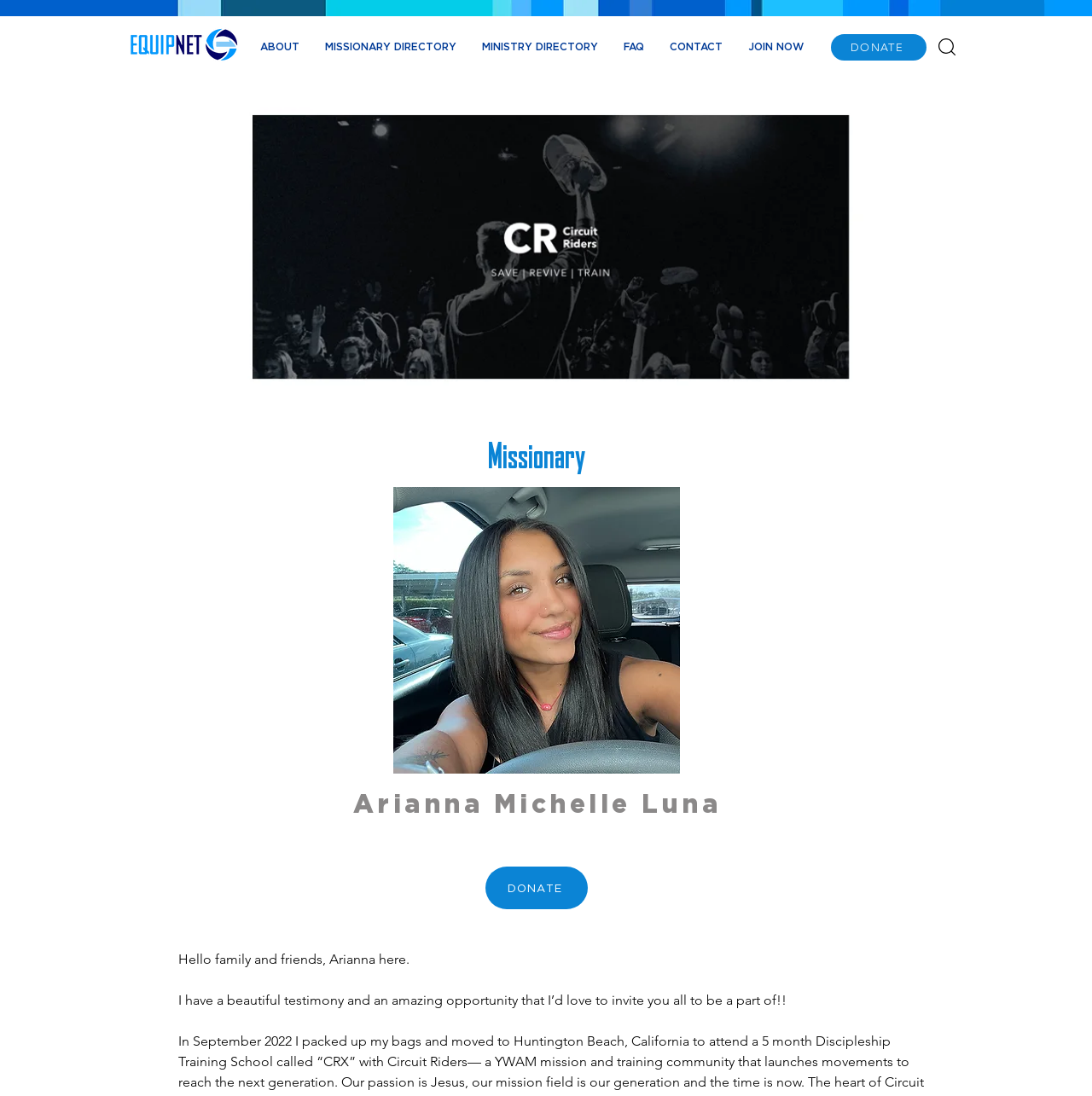What is the name of the missionary?
Answer the question with a detailed explanation, including all necessary information.

The name of the missionary can be found in the heading element with the text 'Arianna Michelle Luna' and also in the generic element with the same text, which is likely a profile or bio section.